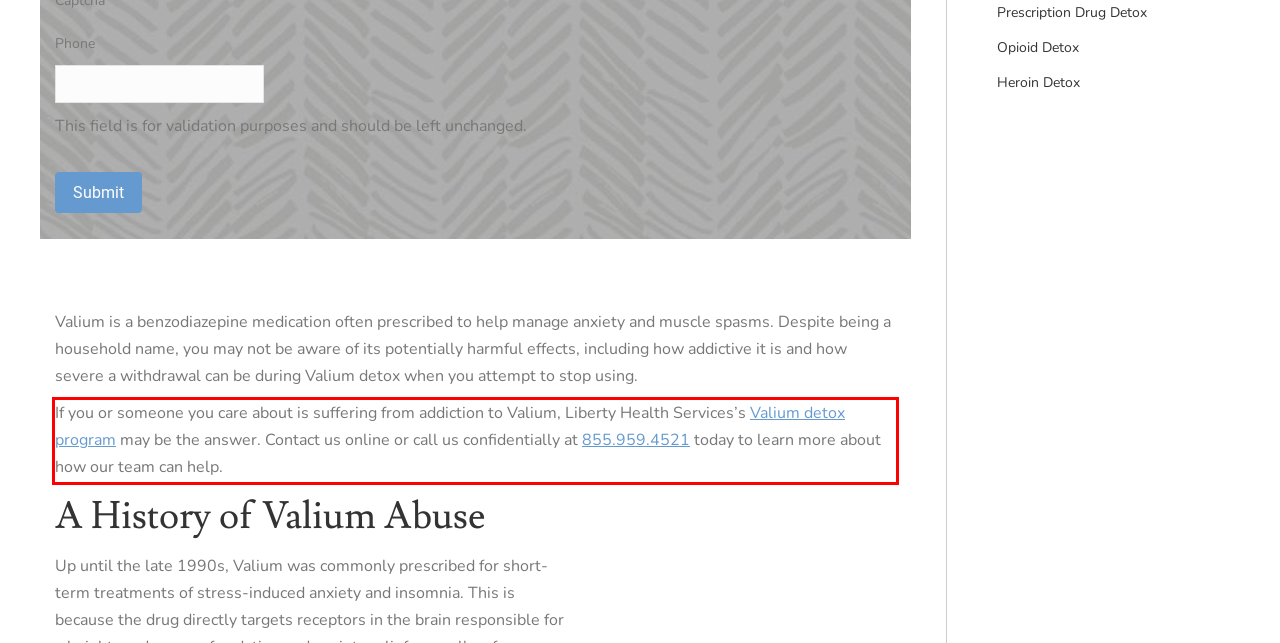From the screenshot of the webpage, locate the red bounding box and extract the text contained within that area.

If you or someone you care about is suffering from addiction to Valium, Liberty Health Services’s Valium detox program may be the answer. Contact us online or call us confidentially at 855.959.4521 today to learn more about how our team can help.